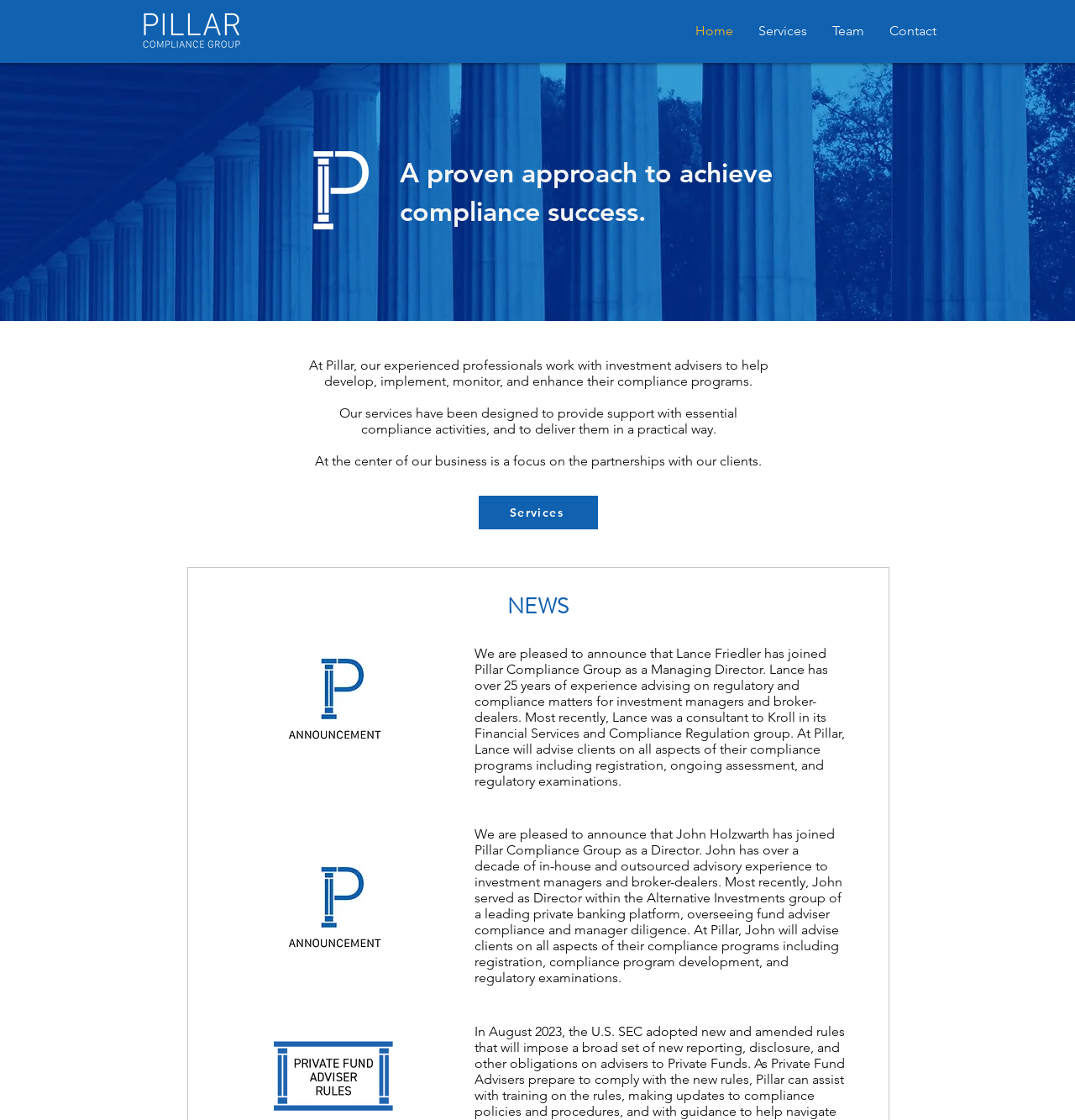For the following element description, predict the bounding box coordinates in the format (top-left x, top-left y, bottom-right x, bottom-right y). All values should be floating point numbers between 0 and 1. Description: Services

[0.694, 0.02, 0.762, 0.036]